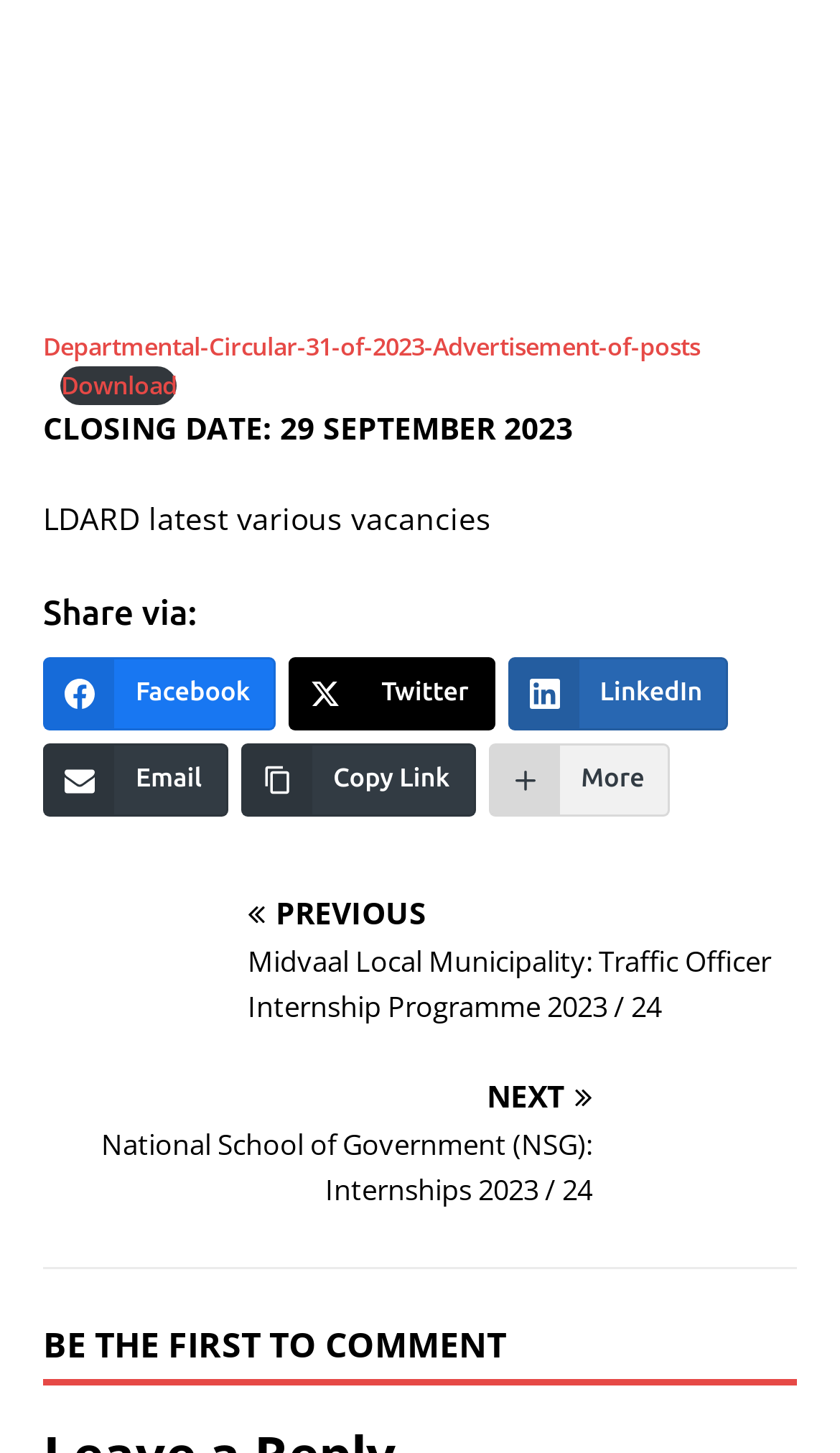Identify the bounding box coordinates for the region to click in order to carry out this instruction: "Comment on the post". Provide the coordinates using four float numbers between 0 and 1, formatted as [left, top, right, bottom].

[0.051, 0.911, 0.949, 0.953]